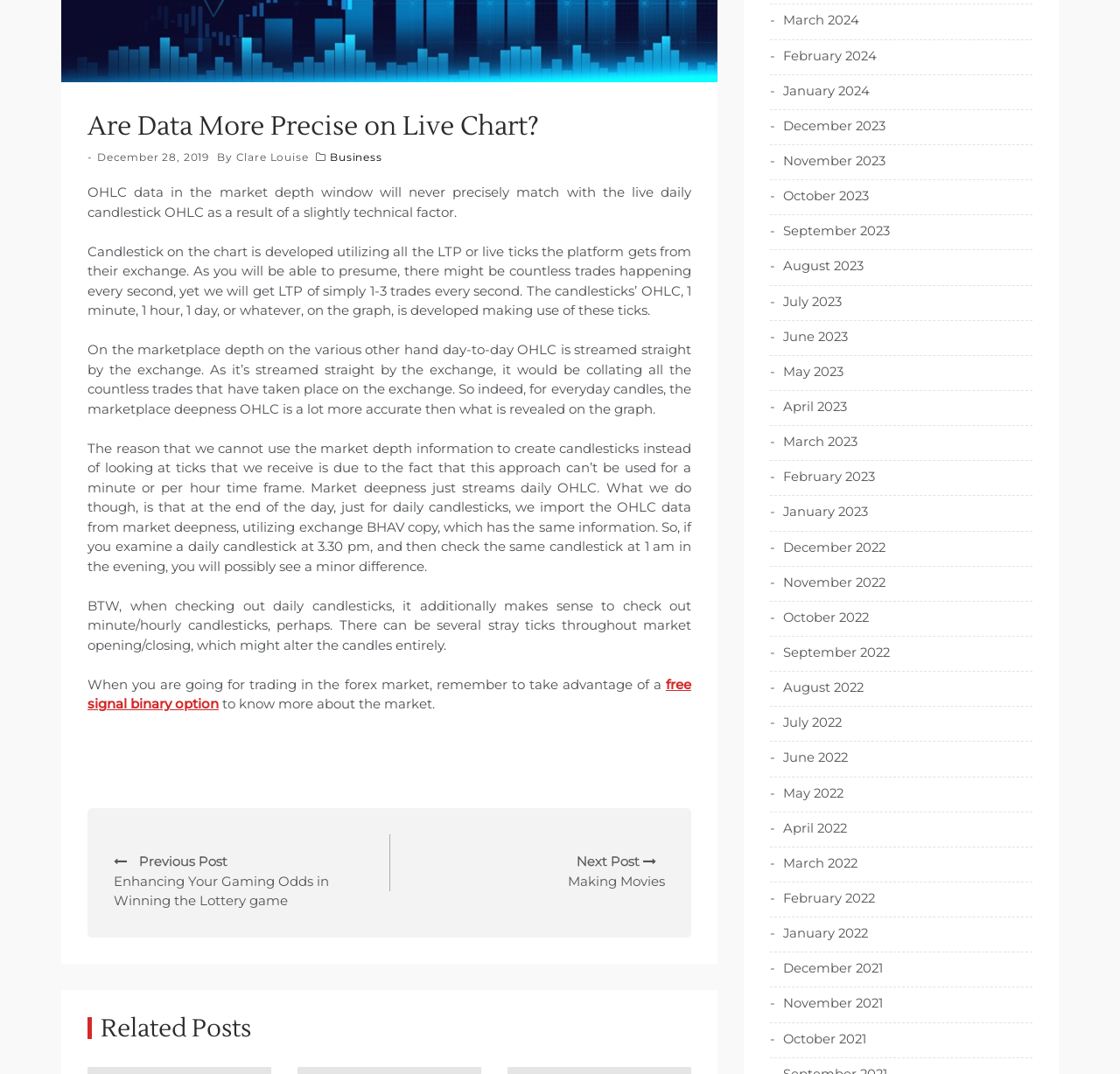Given the description of the UI element: "December 28, 2019", predict the bounding box coordinates in the form of [left, top, right, bottom], with each value being a float between 0 and 1.

[0.087, 0.14, 0.187, 0.152]